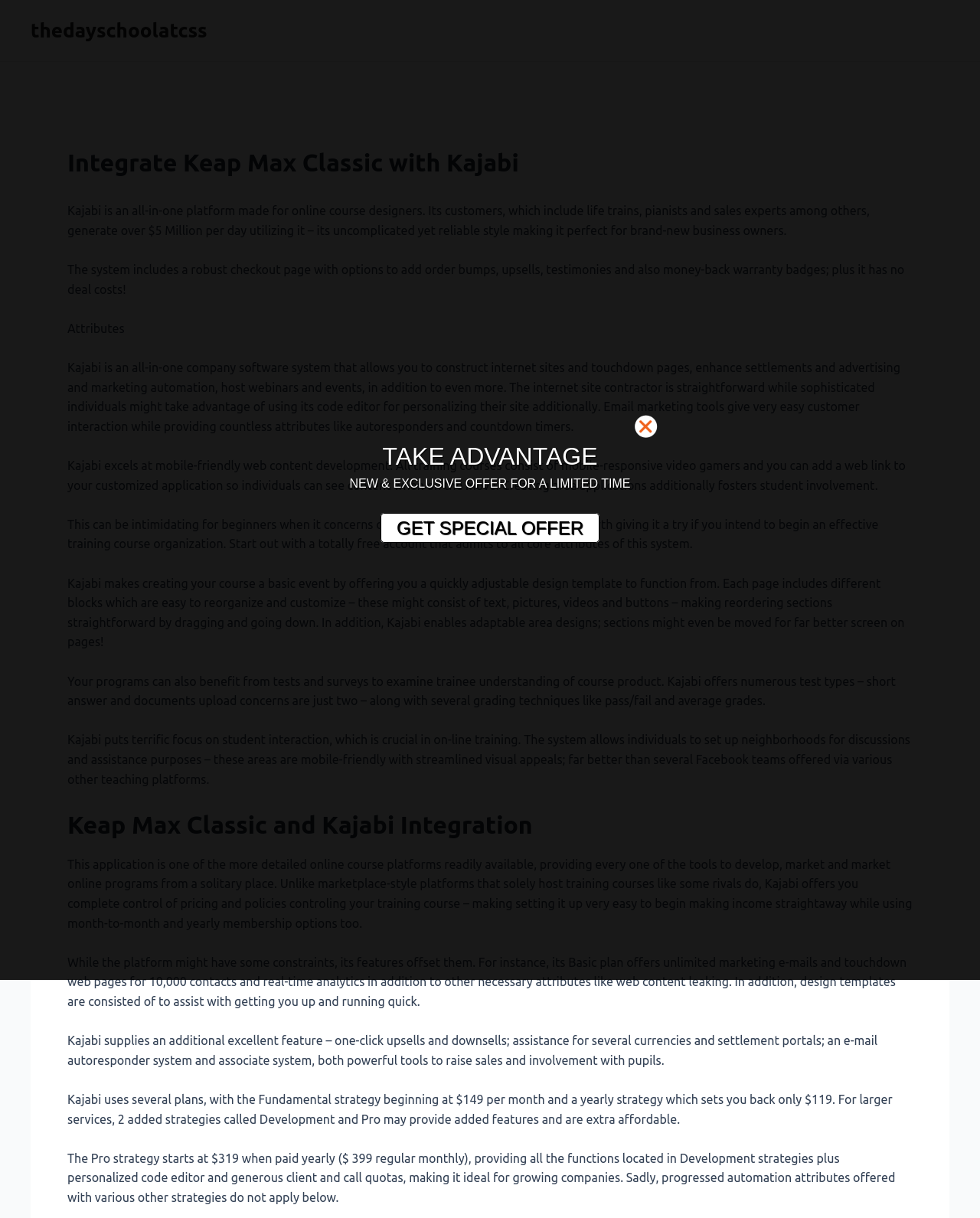What is the starting price of Kajabi's Basic plan?
Using the image as a reference, answer with just one word or a short phrase.

$149 per month